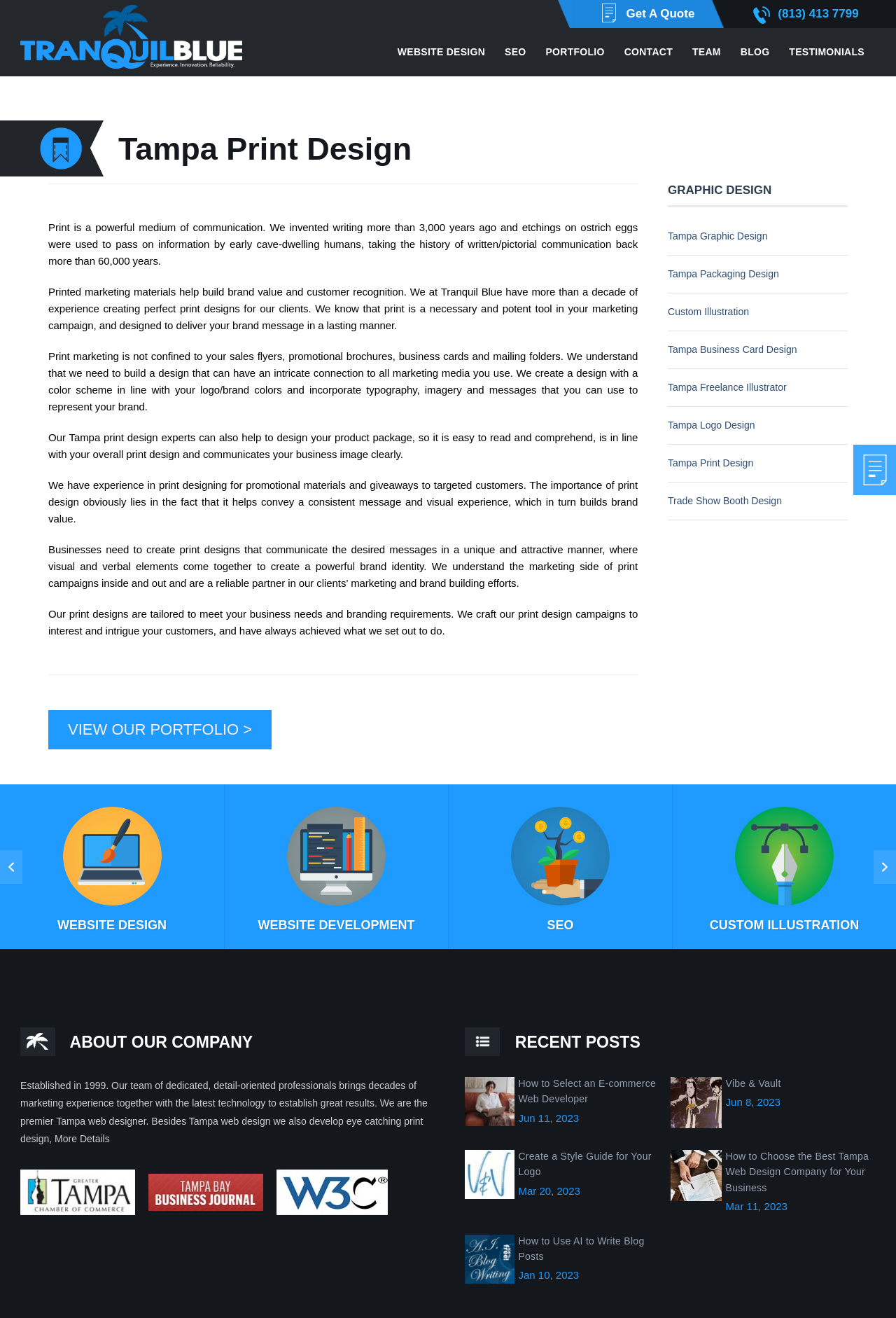What services does the company offer?
Refer to the image and provide a one-word or short phrase answer.

Web design, SEO, Print design